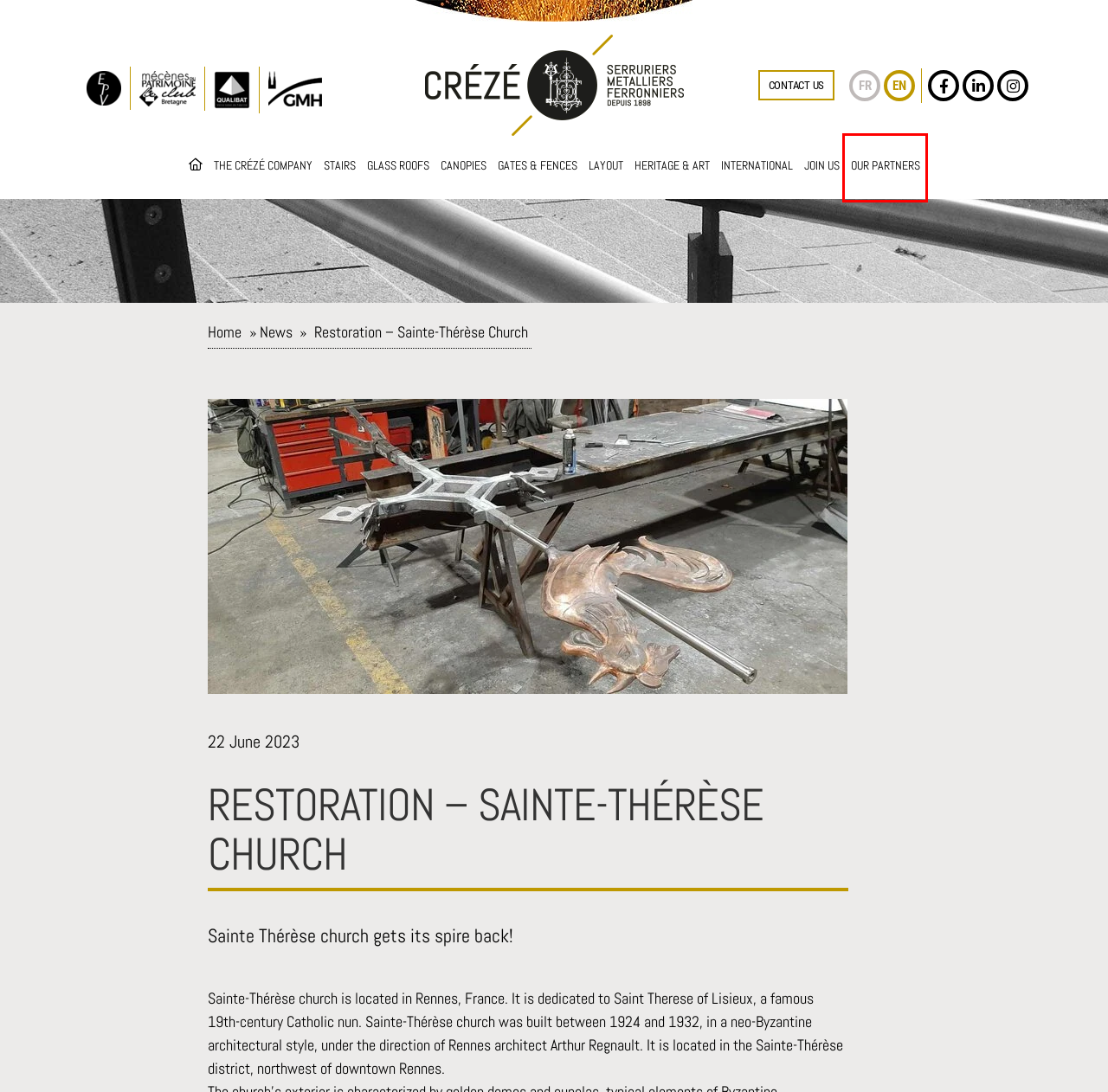Assess the screenshot of a webpage with a red bounding box and determine which webpage description most accurately matches the new page after clicking the element within the red box. Here are the options:
A. Heritage restoration and artistic collaborations | Crézé
B. Custom manufacturer of wrought iron and steel skylights | Crézé
C. News Archive - Crézé
D. Restauration - Église Sainte-Thérèse - Crézé
E. Architectural and decorative wrought iron and metal work: Crézé
F. Custom Wrought Iron and Steel Awnings Manufacturer I Crézé
G. Our partners - Crézé
H. Custom metal gates & fences | Crézé

G